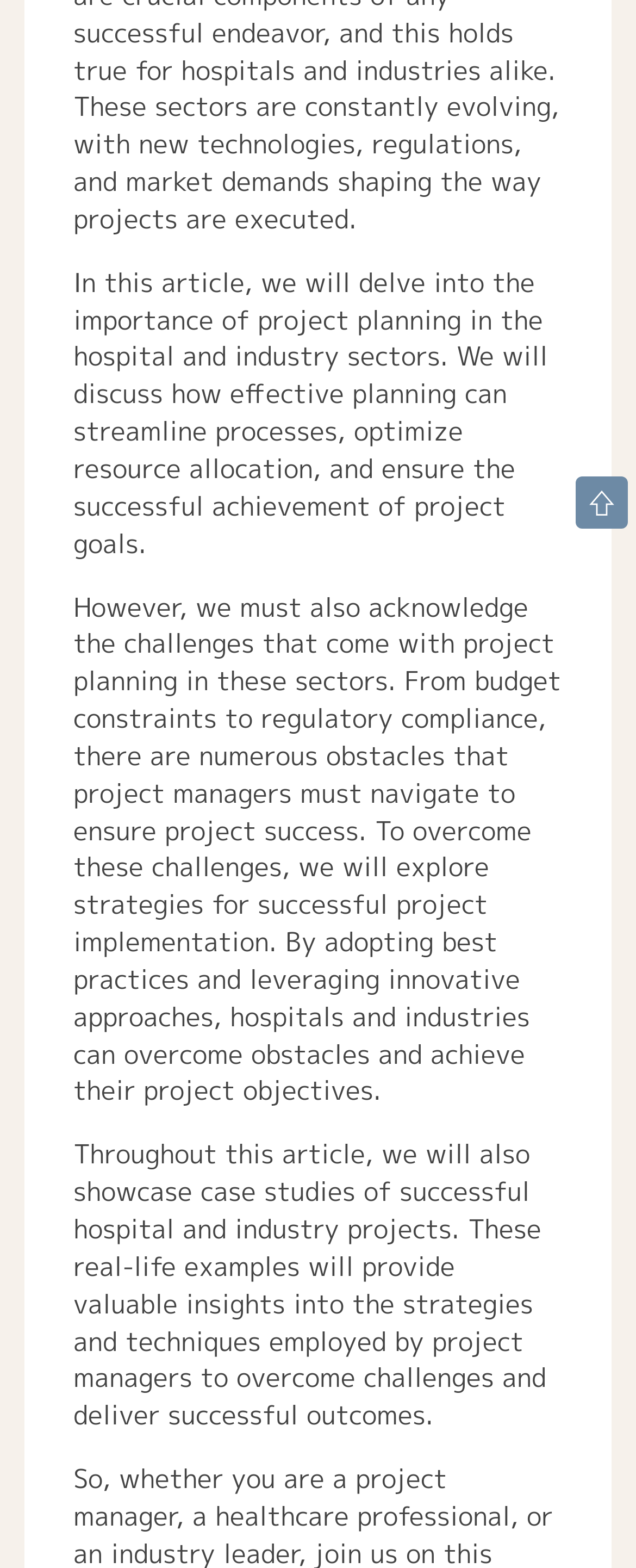Identify the bounding box of the UI element described as follows: "Video". Provide the coordinates as four float numbers in the range of 0 to 1 [left, top, right, bottom].

[0.038, 0.304, 0.962, 0.366]